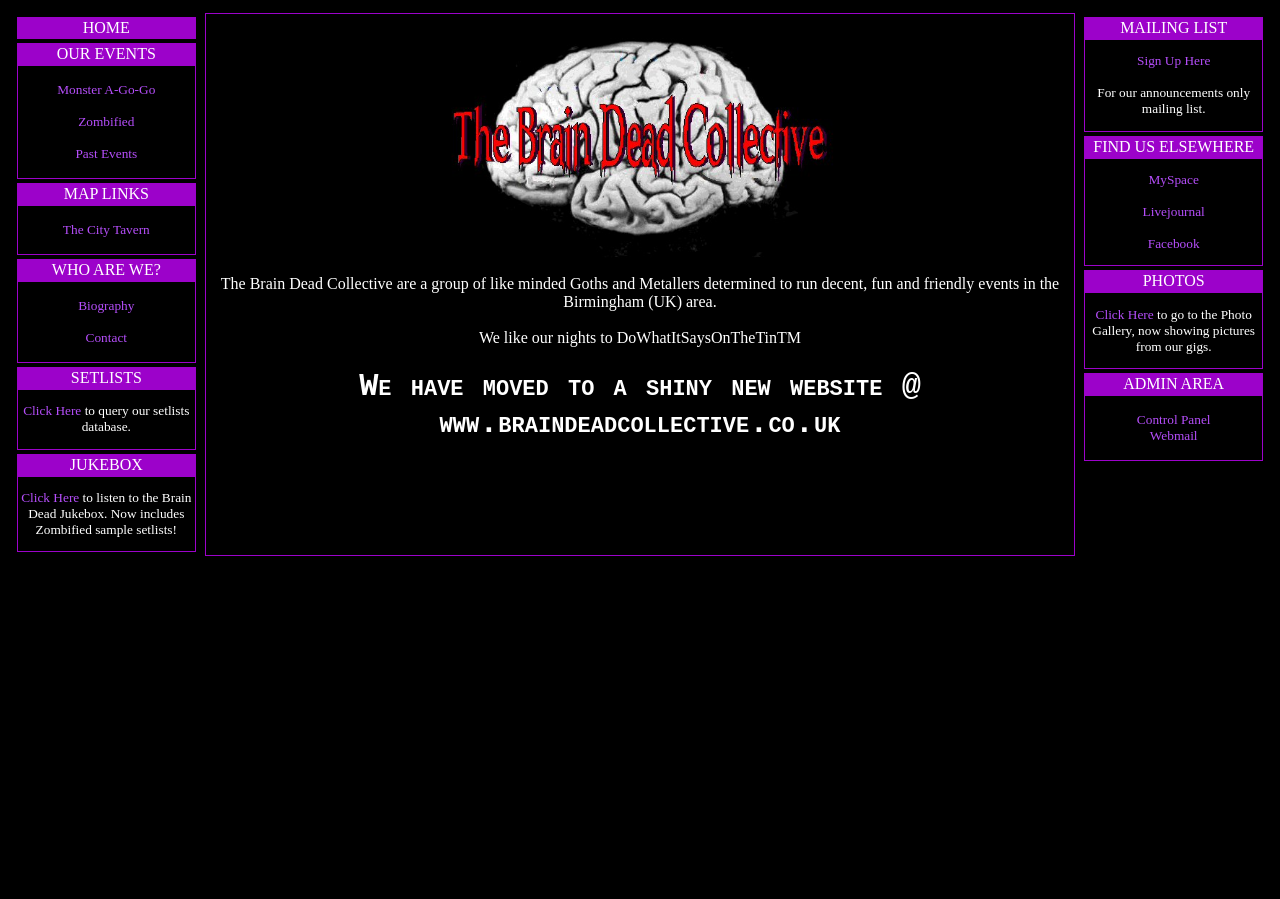What is the purpose of the 'MAILING LIST' section?
Carefully examine the image and provide a detailed answer to the question.

The 'MAILING LIST' section is located in the third gridcell of the webpage and contains a link to 'Sign Up Here' for the group's announcements-only mailing list. This suggests that the purpose of this section is to allow users to sign up for announcements from the group.